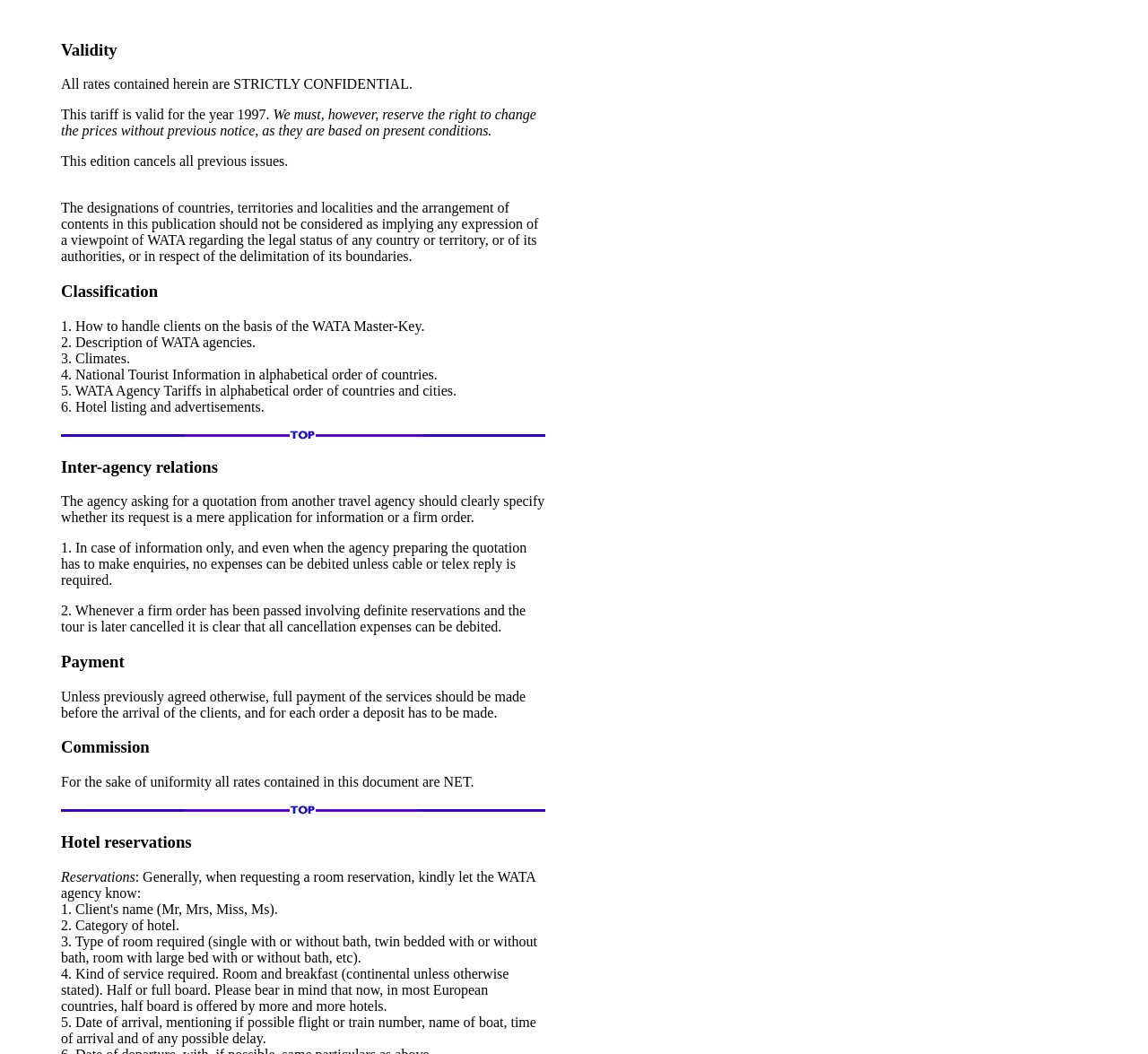What is the validity period of this tariff?
Answer with a single word or phrase by referring to the visual content.

1997